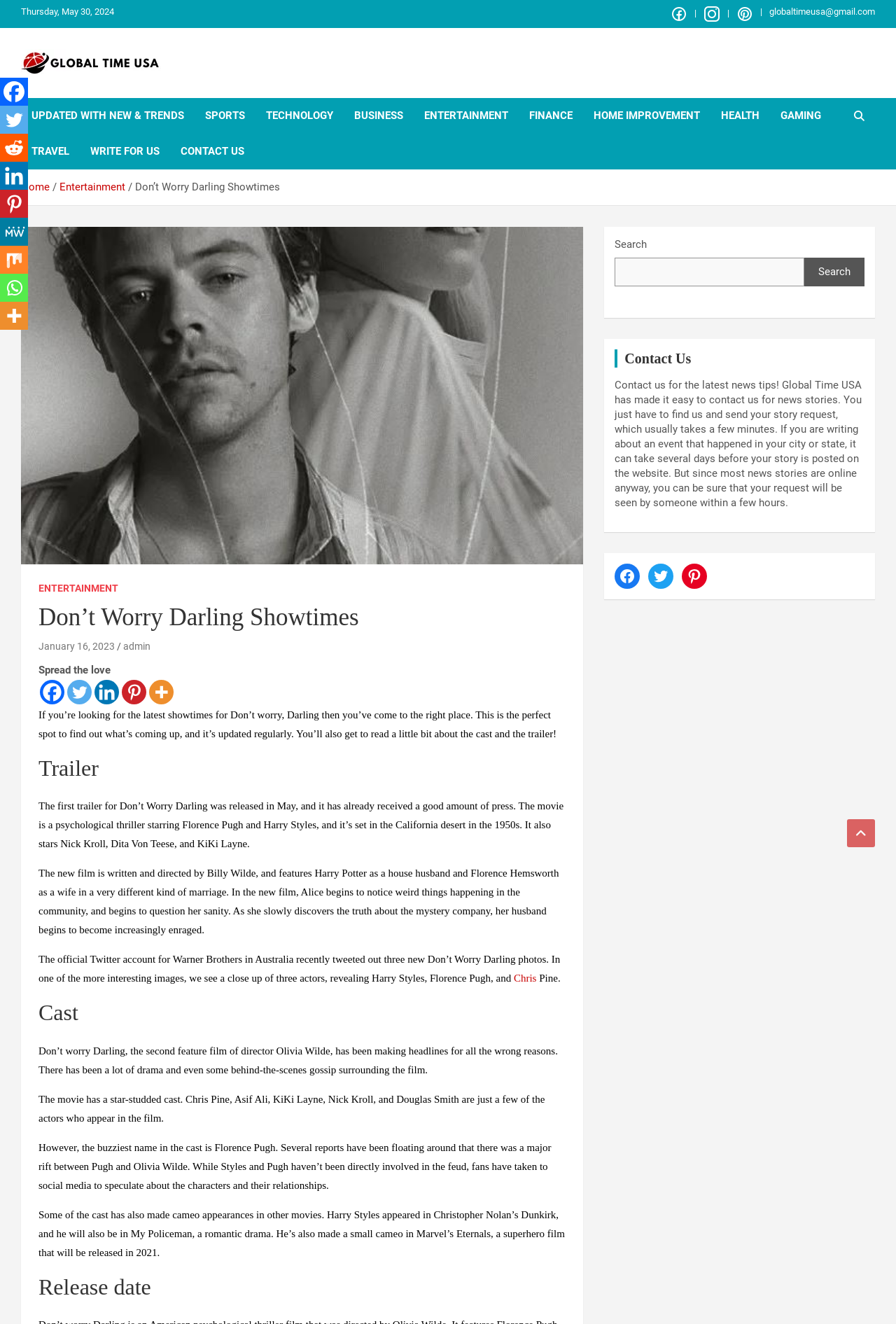Determine the bounding box coordinates of the section to be clicked to follow the instruction: "Read more about the trailer". The coordinates should be given as four float numbers between 0 and 1, formatted as [left, top, right, bottom].

[0.043, 0.569, 0.632, 0.591]